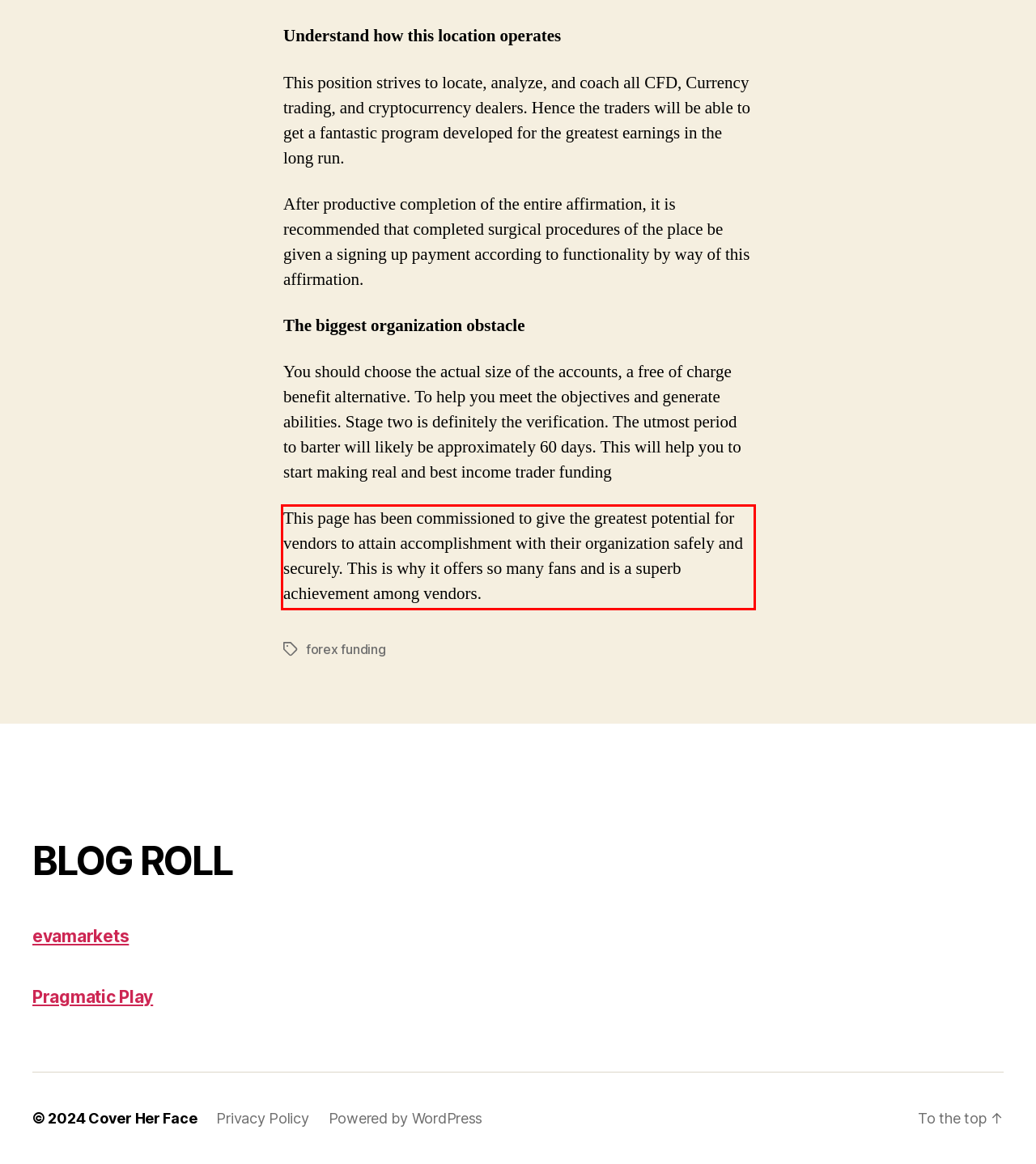You have a screenshot of a webpage where a UI element is enclosed in a red rectangle. Perform OCR to capture the text inside this red rectangle.

This page has been commissioned to give the greatest potential for vendors to attain accomplishment with their organization safely and securely. This is why it offers so many fans and is a superb achievement among vendors.